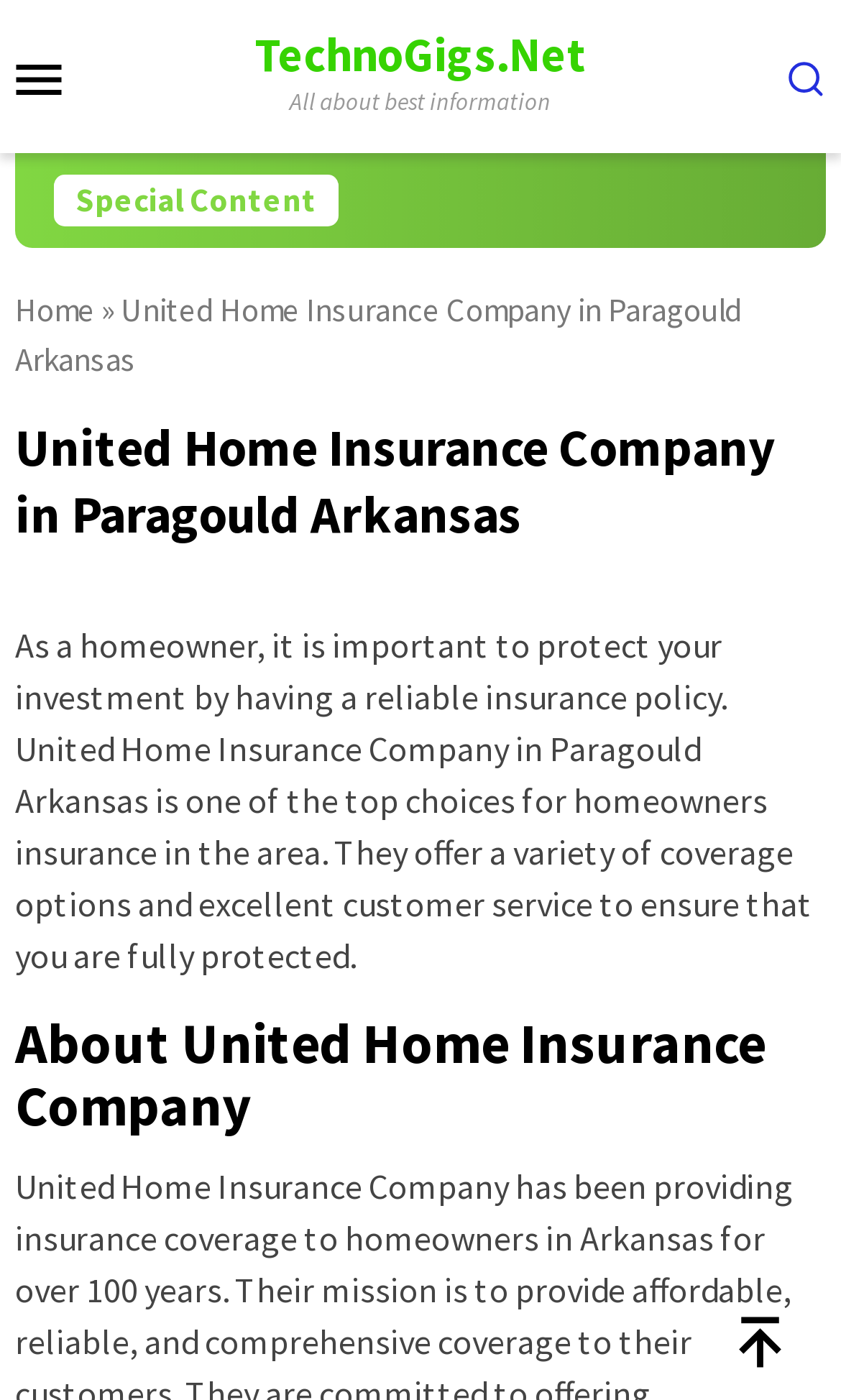What is the primary heading on this webpage?

United Home Insurance Company in Paragould Arkansas